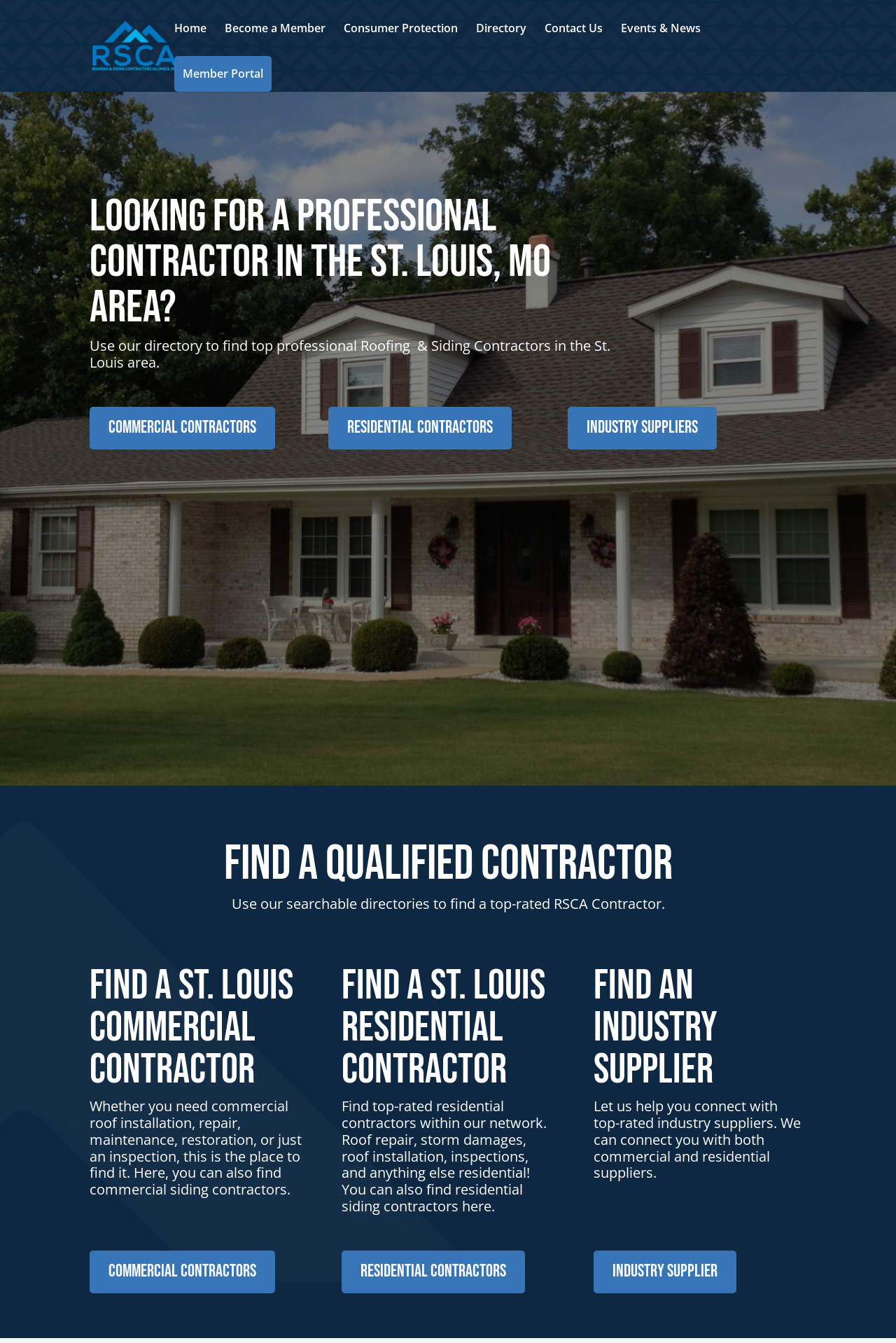Point out the bounding box coordinates of the section to click in order to follow this instruction: "become a member".

[0.251, 0.017, 0.363, 0.042]